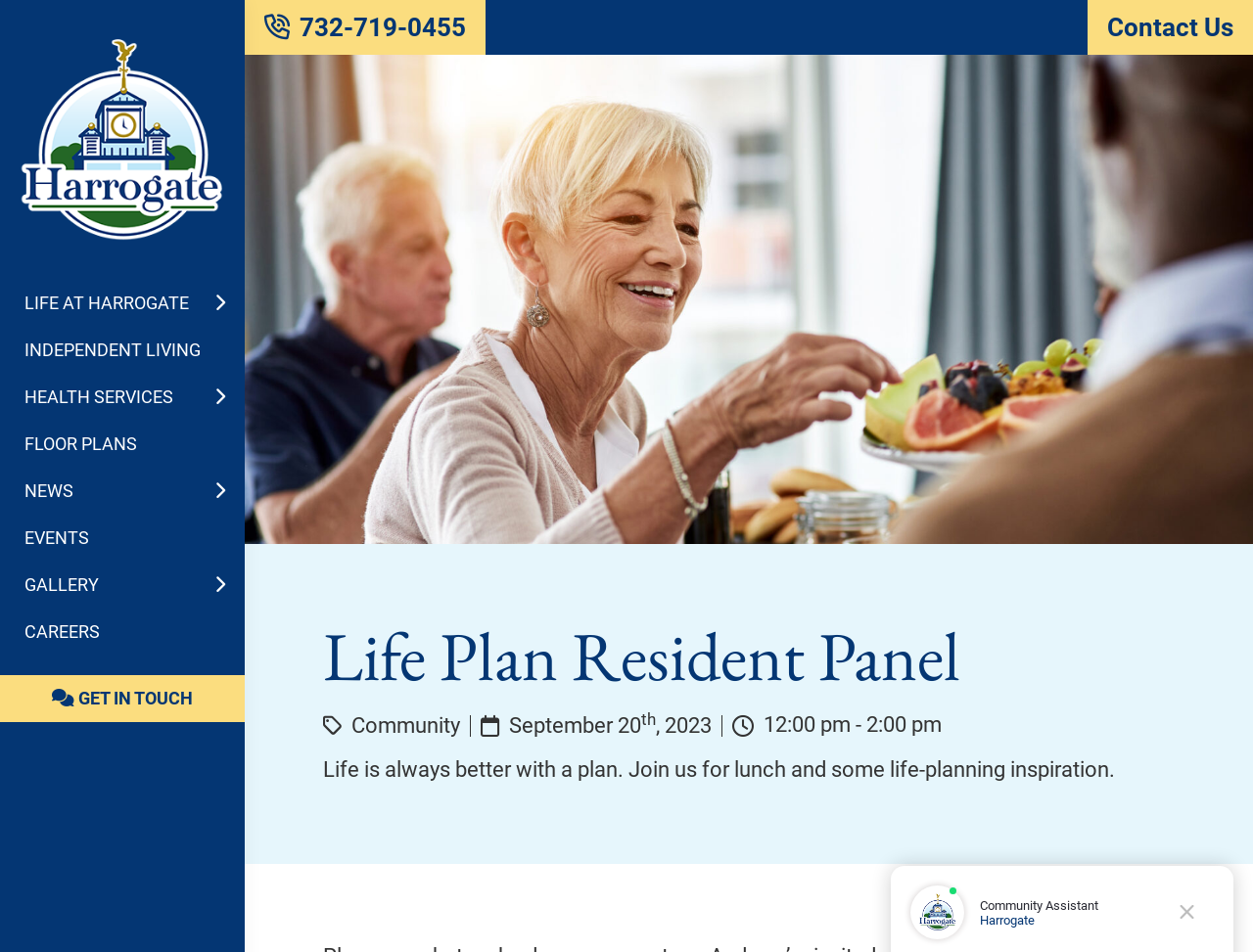Please determine the bounding box coordinates of the section I need to click to accomplish this instruction: "Call the phone number".

[0.195, 0.0, 0.388, 0.058]